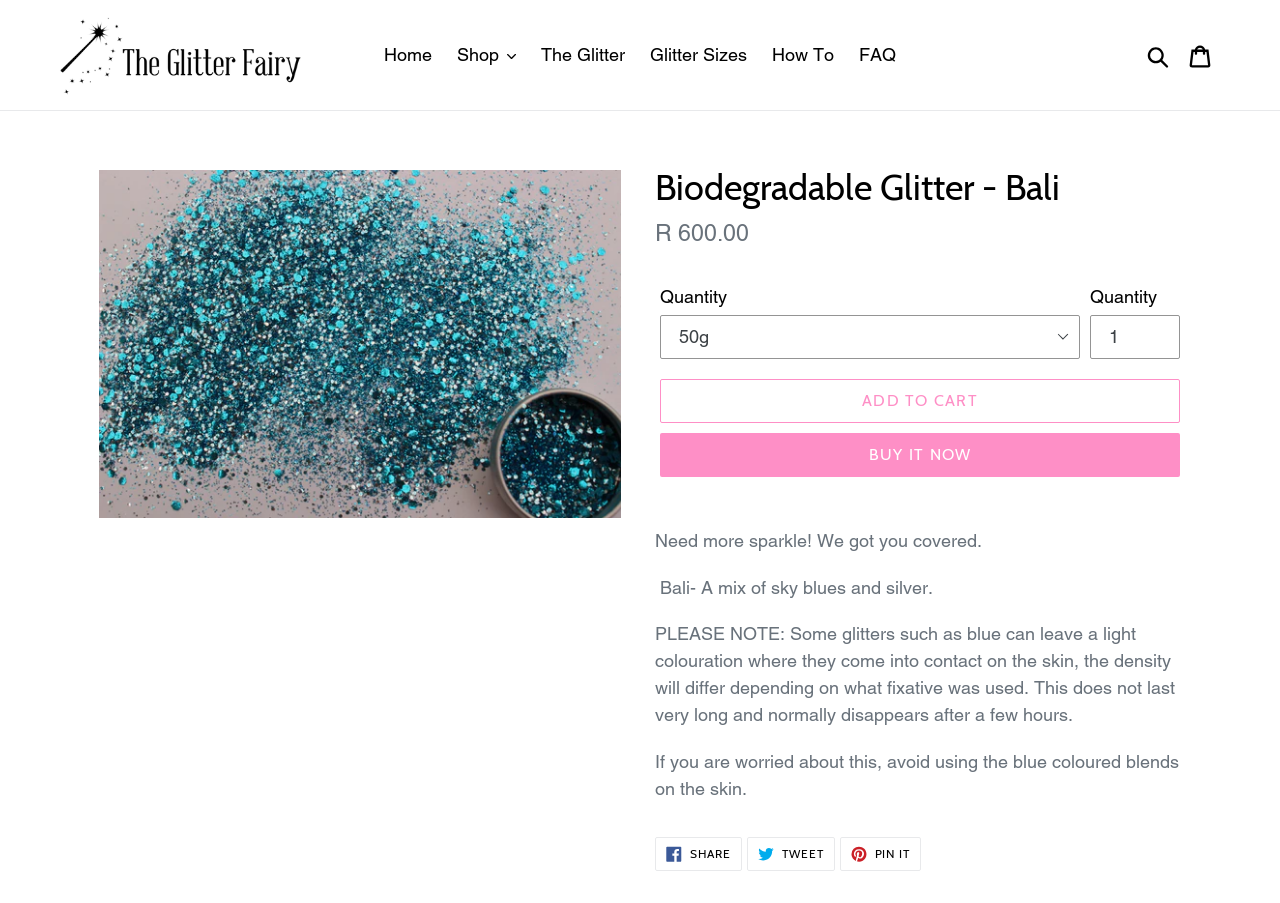What is the purpose of the button with the text 'ADD TO CART'?
Look at the image and respond with a one-word or short phrase answer.

To add the product to the cart